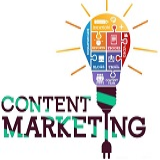What is the main theme of the image?
Look at the image and construct a detailed response to the question.

The image is a visual representation of the concept of 'Content Marketing', showcasing key elements such as social media, blogging, analytics, email, and graphical design. The text 'CONTENT MARKETING' is prominently displayed, emphasizing its importance in the modern marketing landscape.